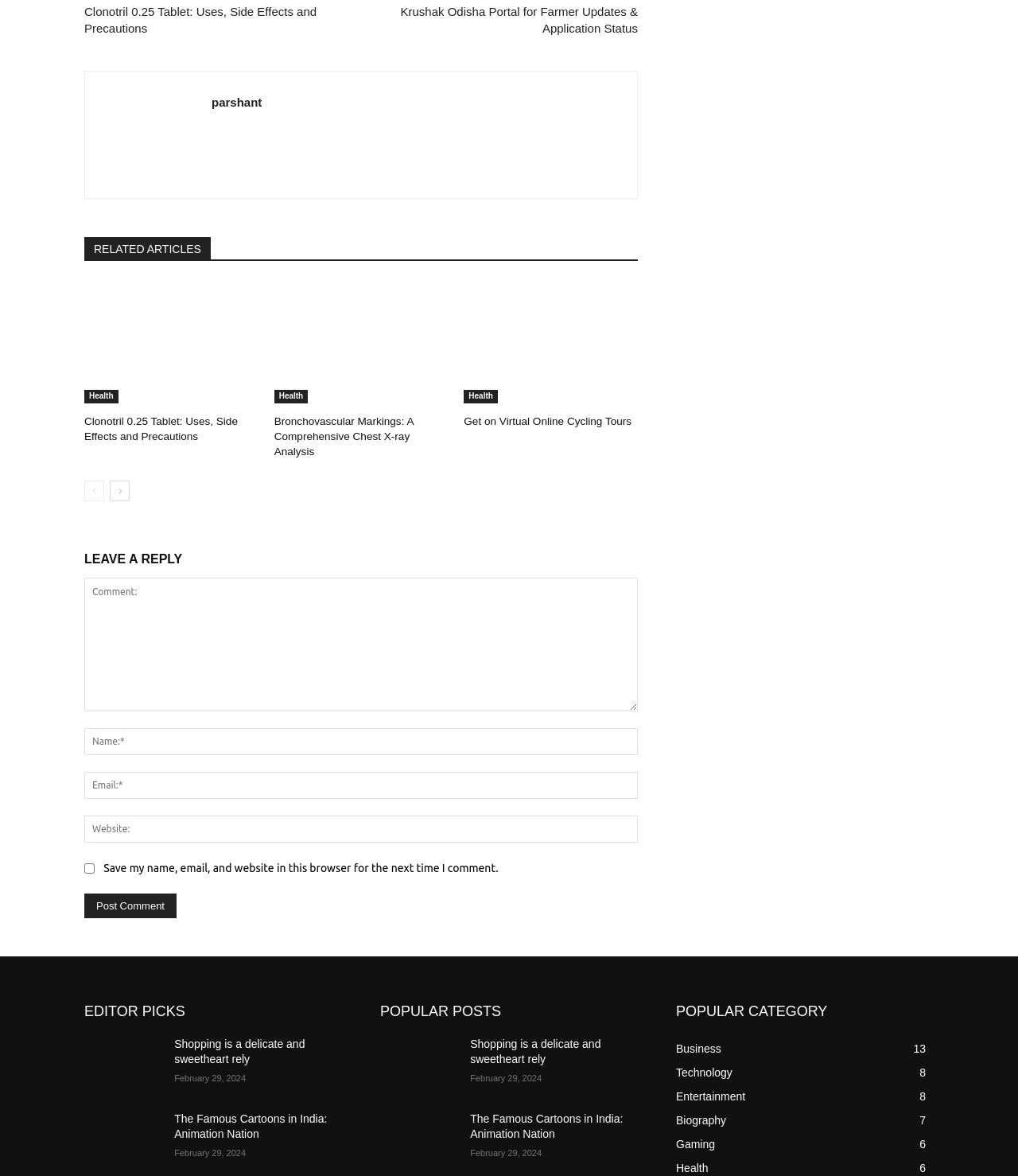Give a short answer to this question using one word or a phrase:
How many categories are listed?

5